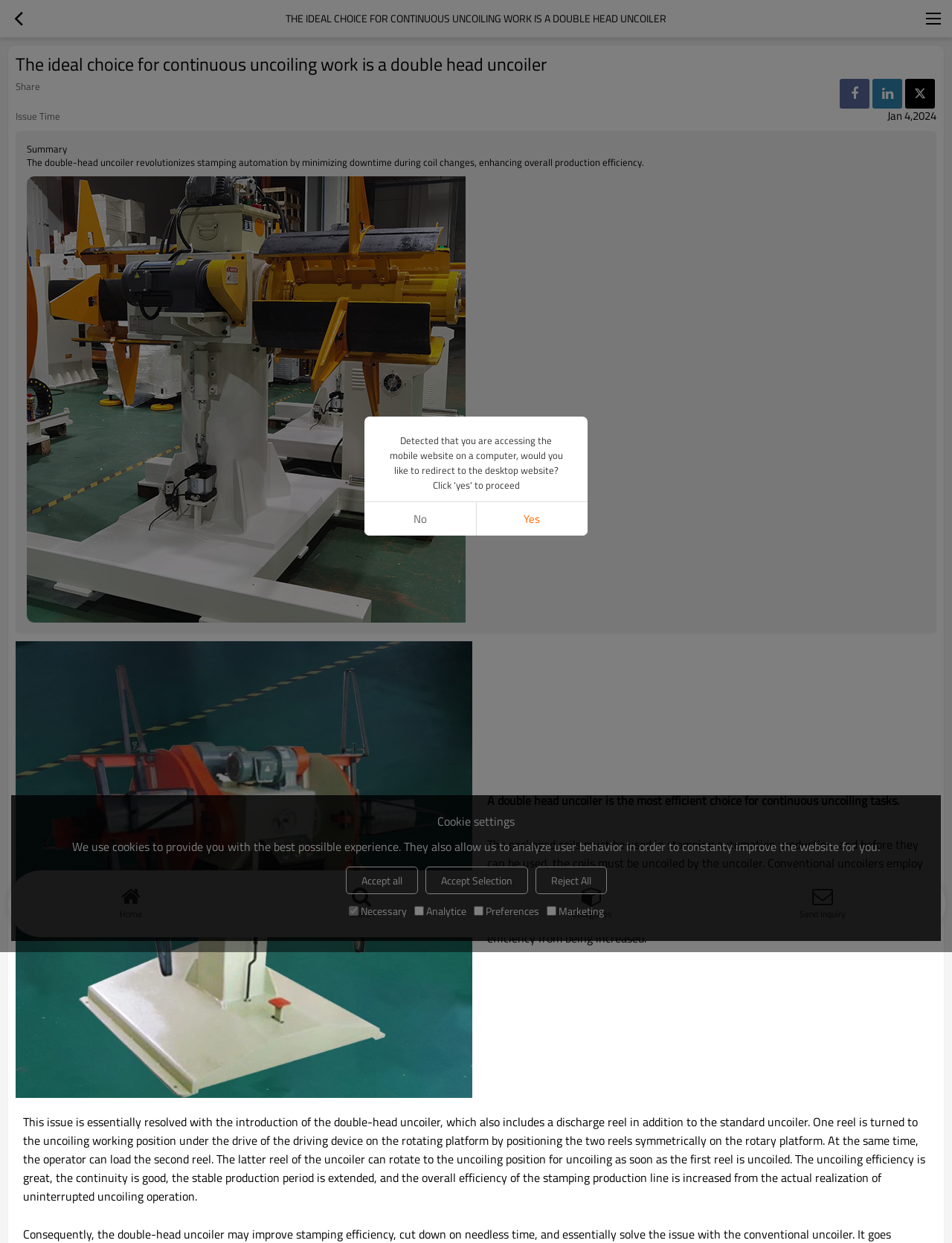What is the advantage of uninterrupted uncoiling operation?
Answer the question with a single word or phrase by looking at the picture.

Extends stable production period